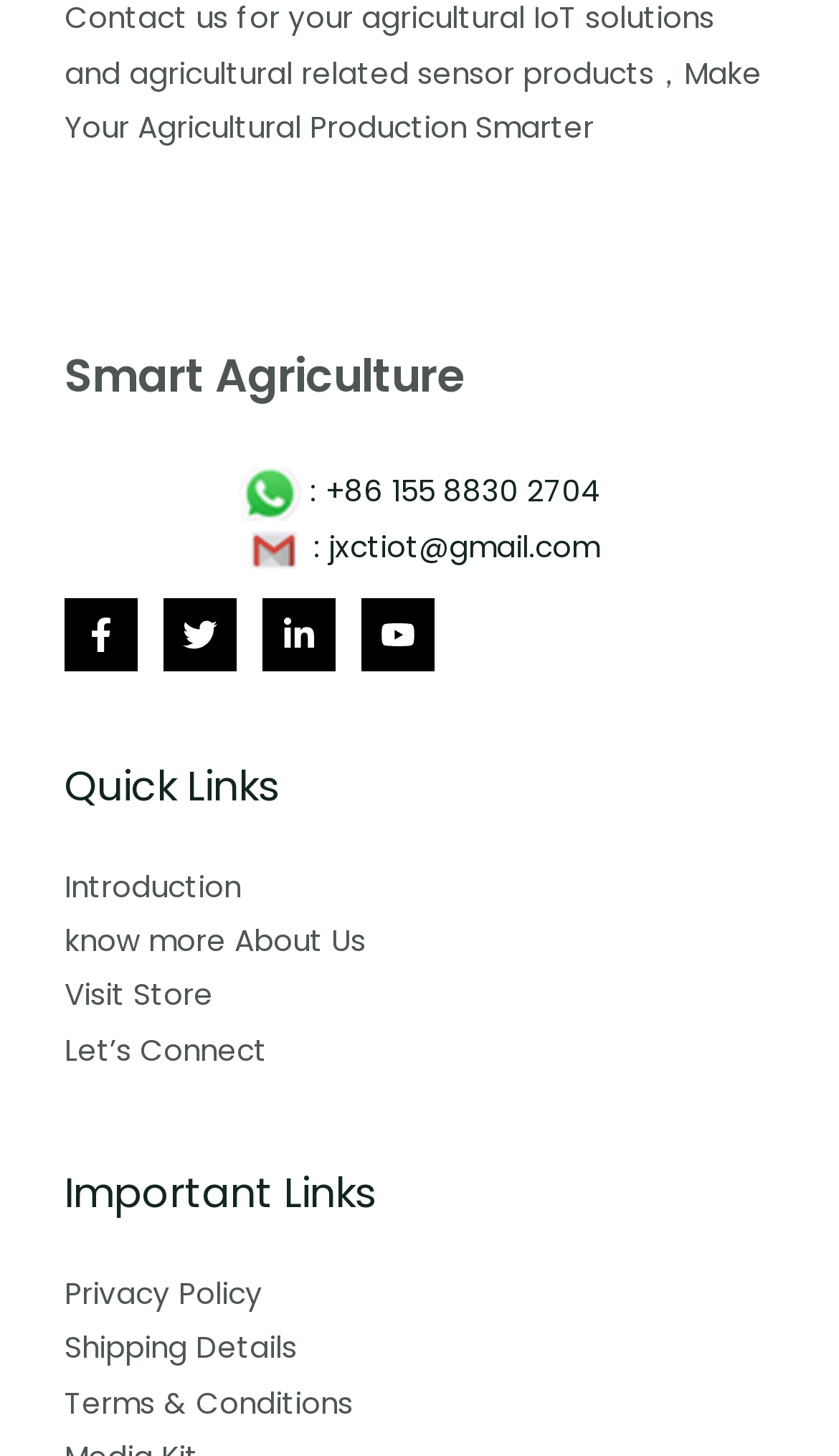What is the last important link?
Provide an in-depth and detailed answer to the question.

I found the last important link by looking at the links under the heading 'Important Links', and the last one is Terms & Conditions.